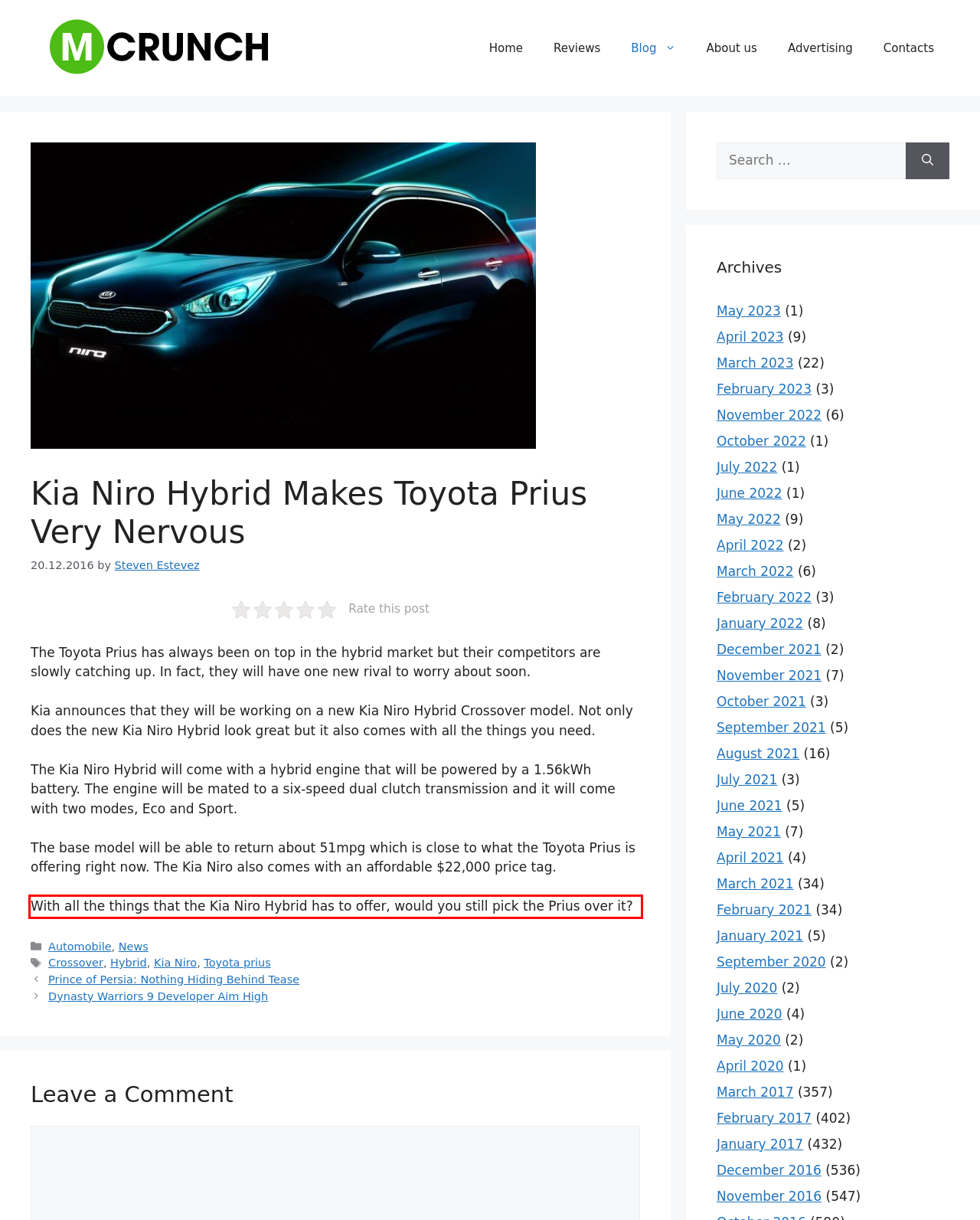Please examine the webpage screenshot and extract the text within the red bounding box using OCR.

With all the things that the Kia Niro Hybrid has to offer, would you still pick the Prius over it?